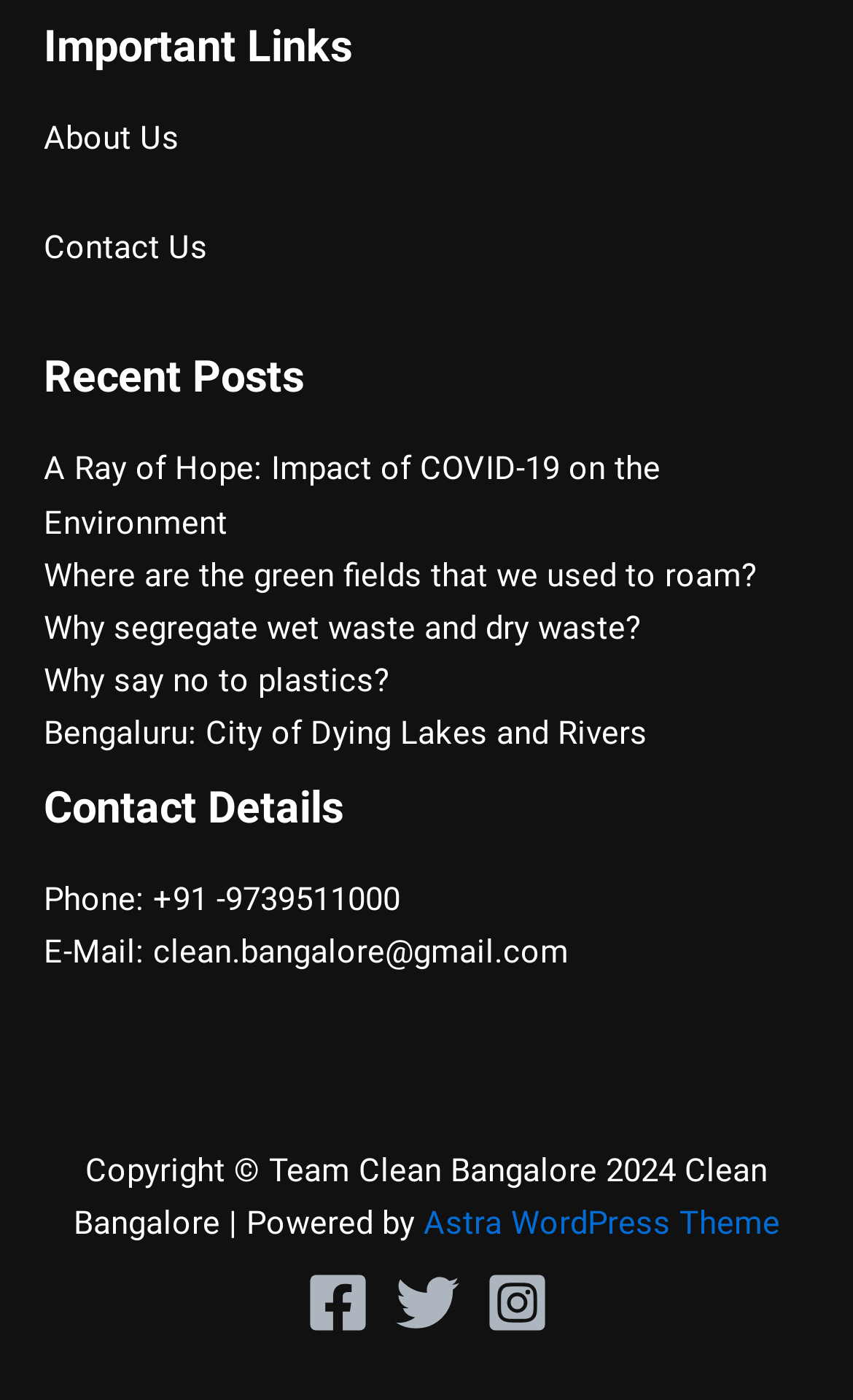Pinpoint the bounding box coordinates of the element you need to click to execute the following instruction: "Check Copyright information". The bounding box should be represented by four float numbers between 0 and 1, in the format [left, top, right, bottom].

[0.086, 0.822, 0.9, 0.888]